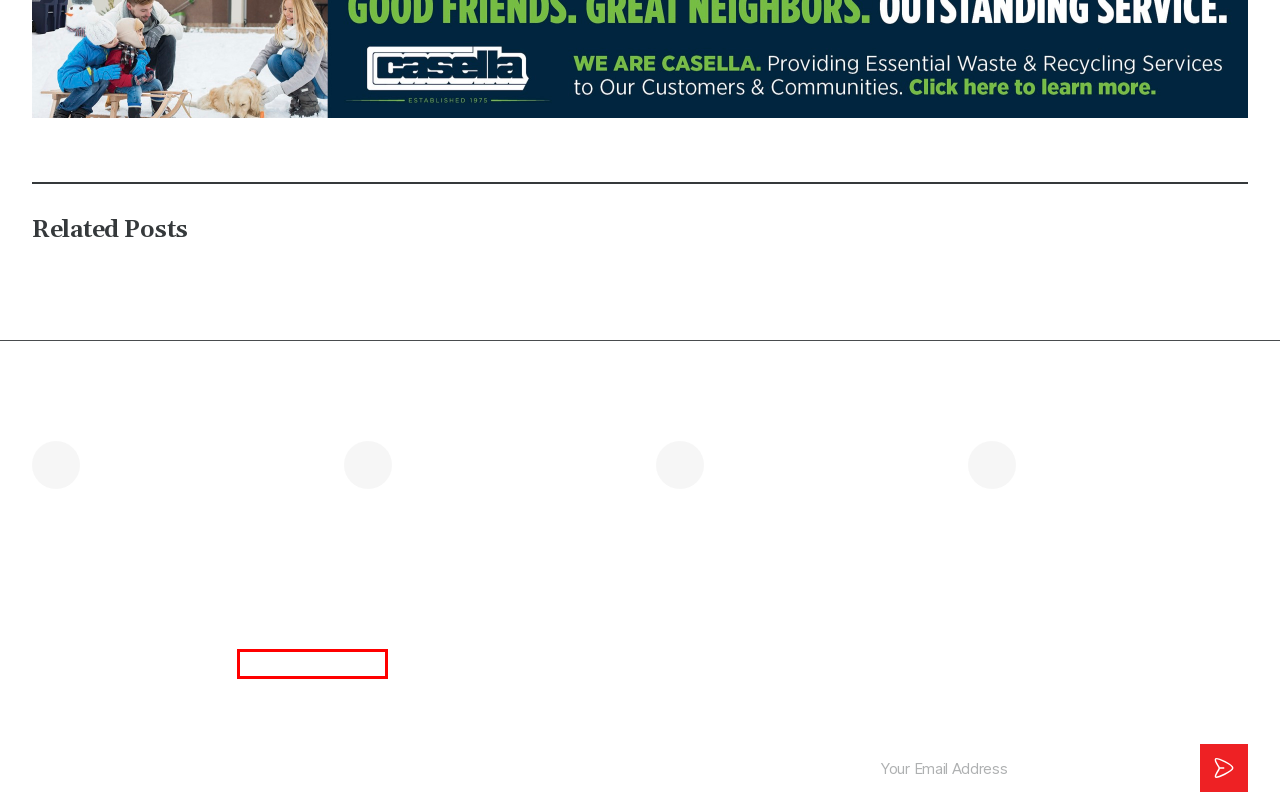You’re provided with a screenshot of a webpage that has a red bounding box around an element. Choose the best matching webpage description for the new page after clicking the element in the red box. The options are:
A. Community Calendar - Mountain Times
B. Horoscopes for April 11th - April 17th, 2018 - Mountain Times
C. Newsletter - Mountain Times
D. Vermont Web Design & SEO Agency | Group6 Interactive
E. International travel lessons amidst progress on the home front - Mountain Times
F. About Us - Mountain Times
G. The reality of fiction - Mountain Times
H. Classifieds - Mountain Times

A